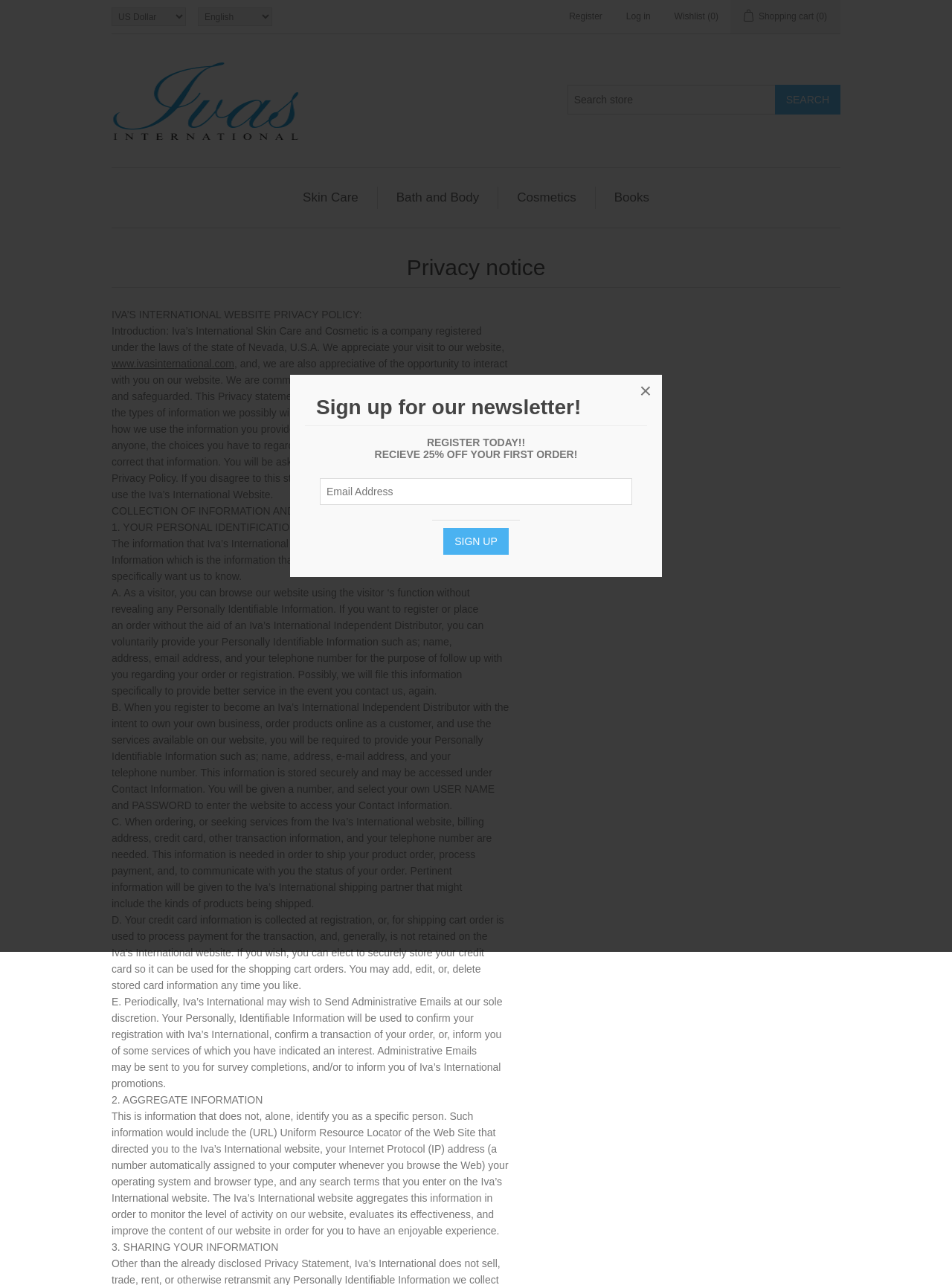What is the purpose of the privacy notice?
Refer to the screenshot and deliver a thorough answer to the question presented.

The privacy notice is intended to inform users about the types of information collected, how it is used, and the choices users have regarding the use of their information. This is stated in the introduction of the privacy notice, which explains that Iva's International is committed to making sure user privacy is protected and safeguarded.